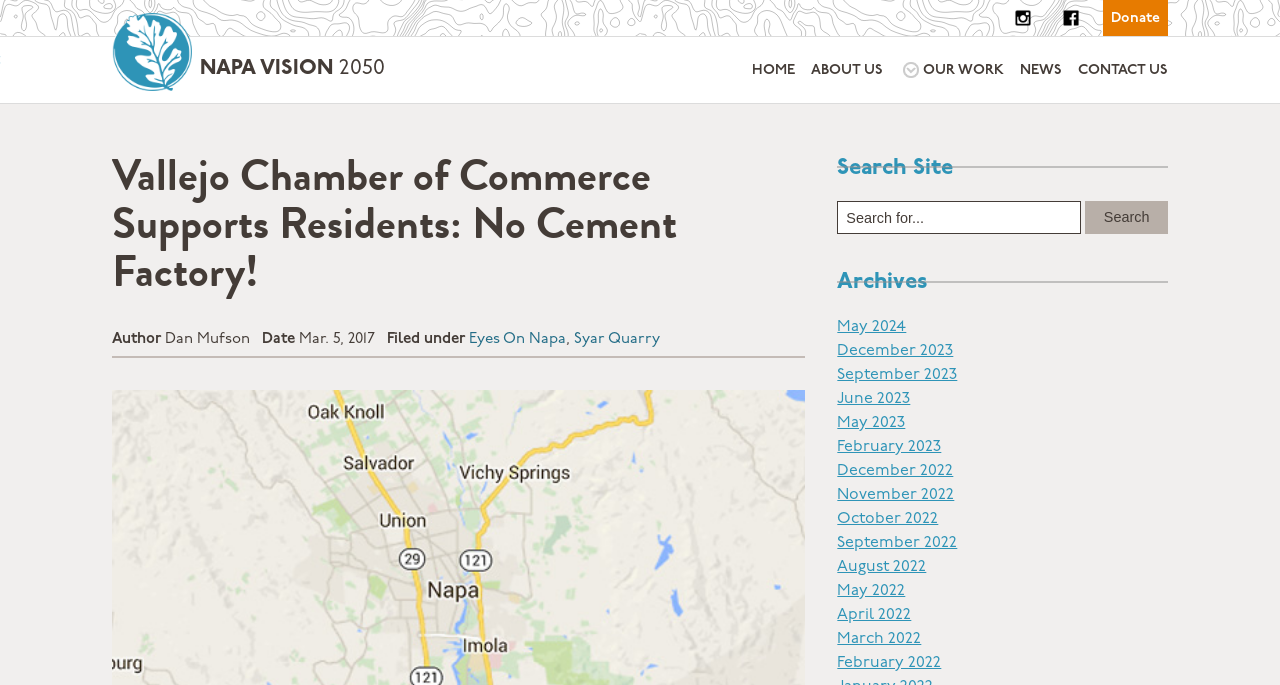What is the name of the organization?
Please provide a single word or phrase based on the screenshot.

Napa Vision 2050